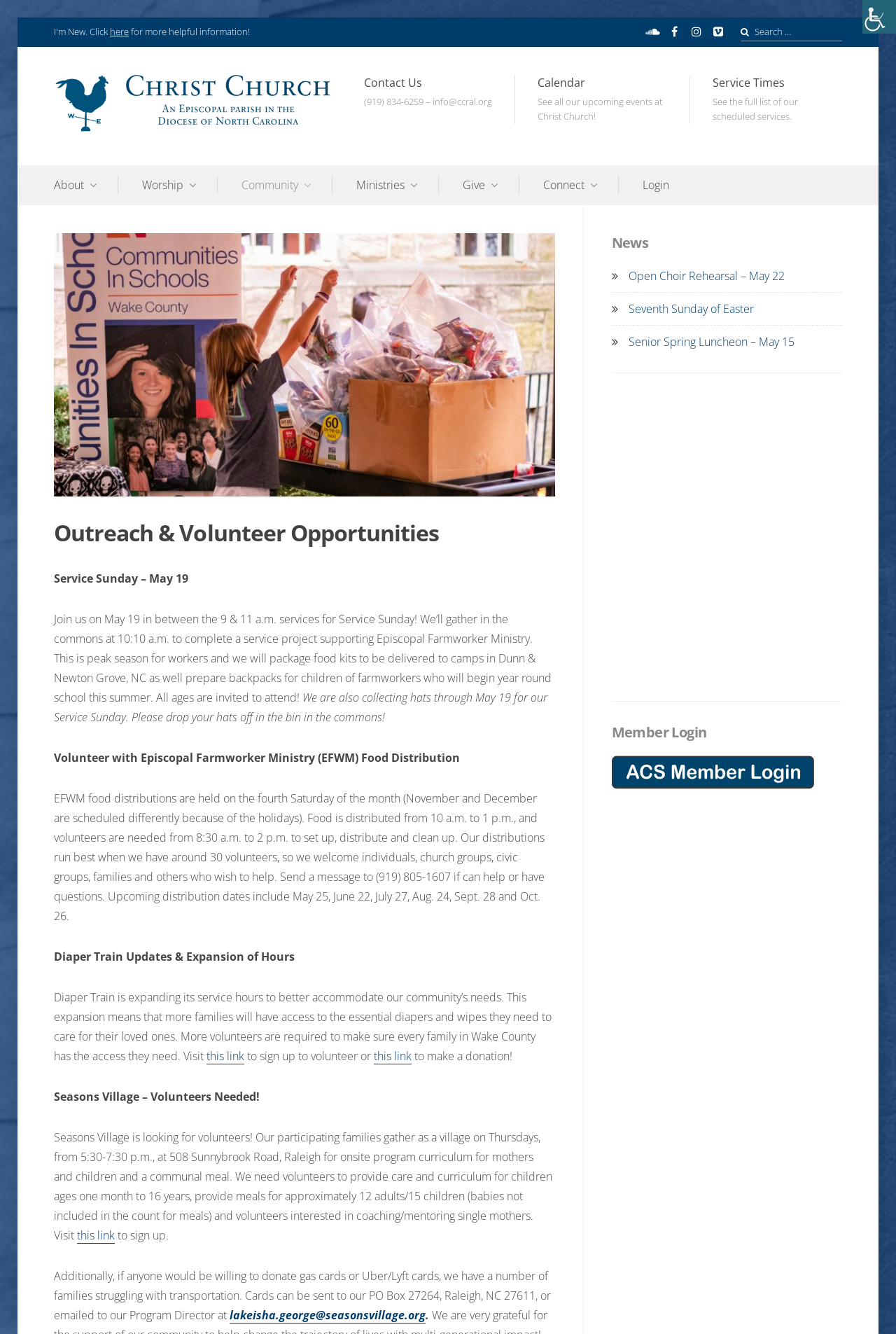Determine and generate the text content of the webpage's headline.

Outreach & Volunteer Opportunities